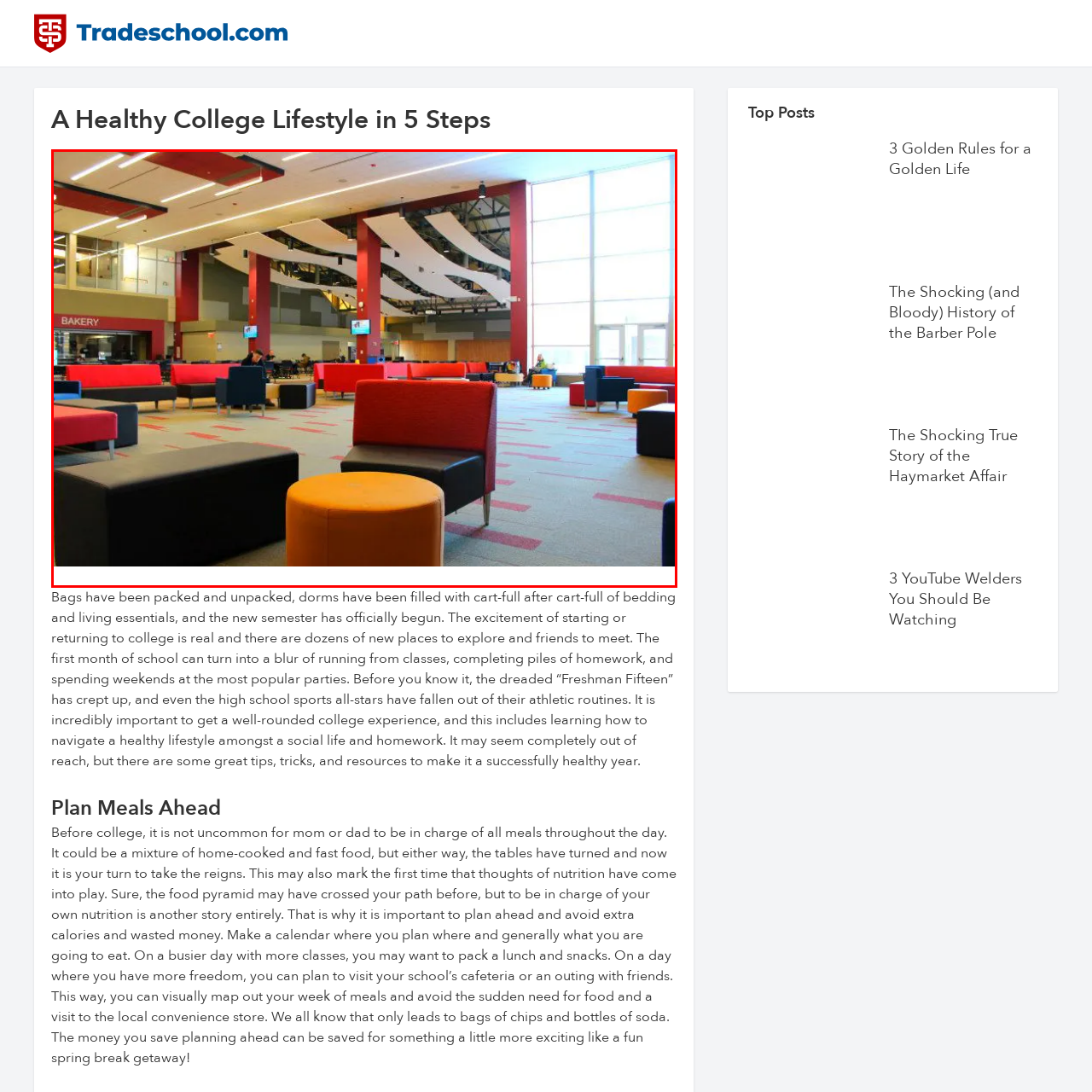Thoroughly describe the scene within the red-bordered area of the image.

The image showcases a vibrant and modern college lounge area, designed for student interaction and relaxation. The space features colorful furniture, including a mix of black and red rectangular couches, along with circular ottomans in shades of orange and yellow, creating an inviting atmosphere. To the left, a bakery kiosk enhances the ambiance, providing students with quick snack options. The striking architecture includes high ceilings adorned with unique wave-like panels and large windows allowing natural light to flood the area, making it an ideal spot for both socializing and studying. This inviting environment embodies the essence of a healthy college lifestyle, balancing academic responsibilities with social engagement.